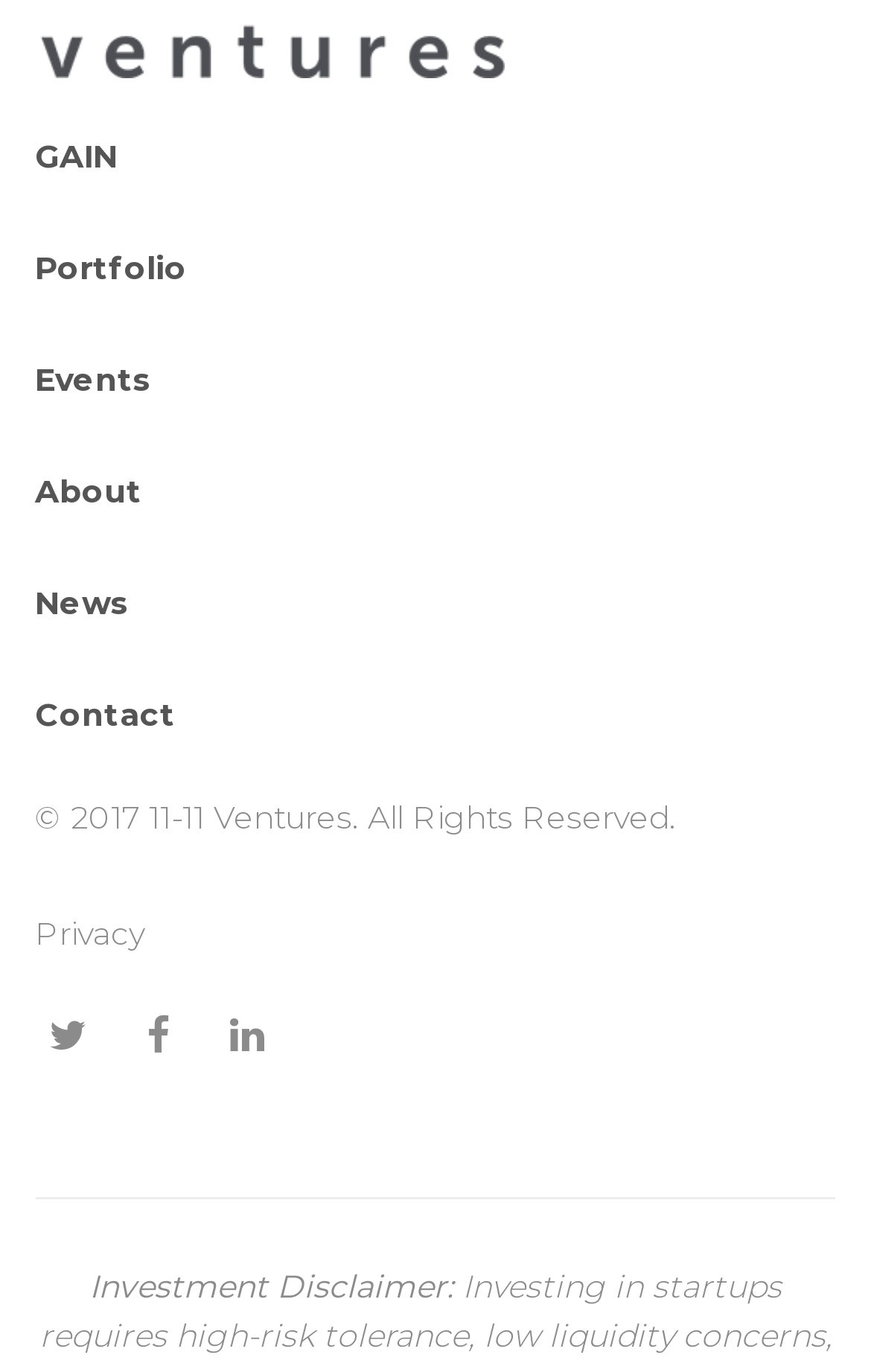Using the elements shown in the image, answer the question comprehensively: What is the last menu item?

The last menu item is 'Contact' which is a link located at the top of the webpage with a bounding box of [0.04, 0.513, 0.202, 0.53].